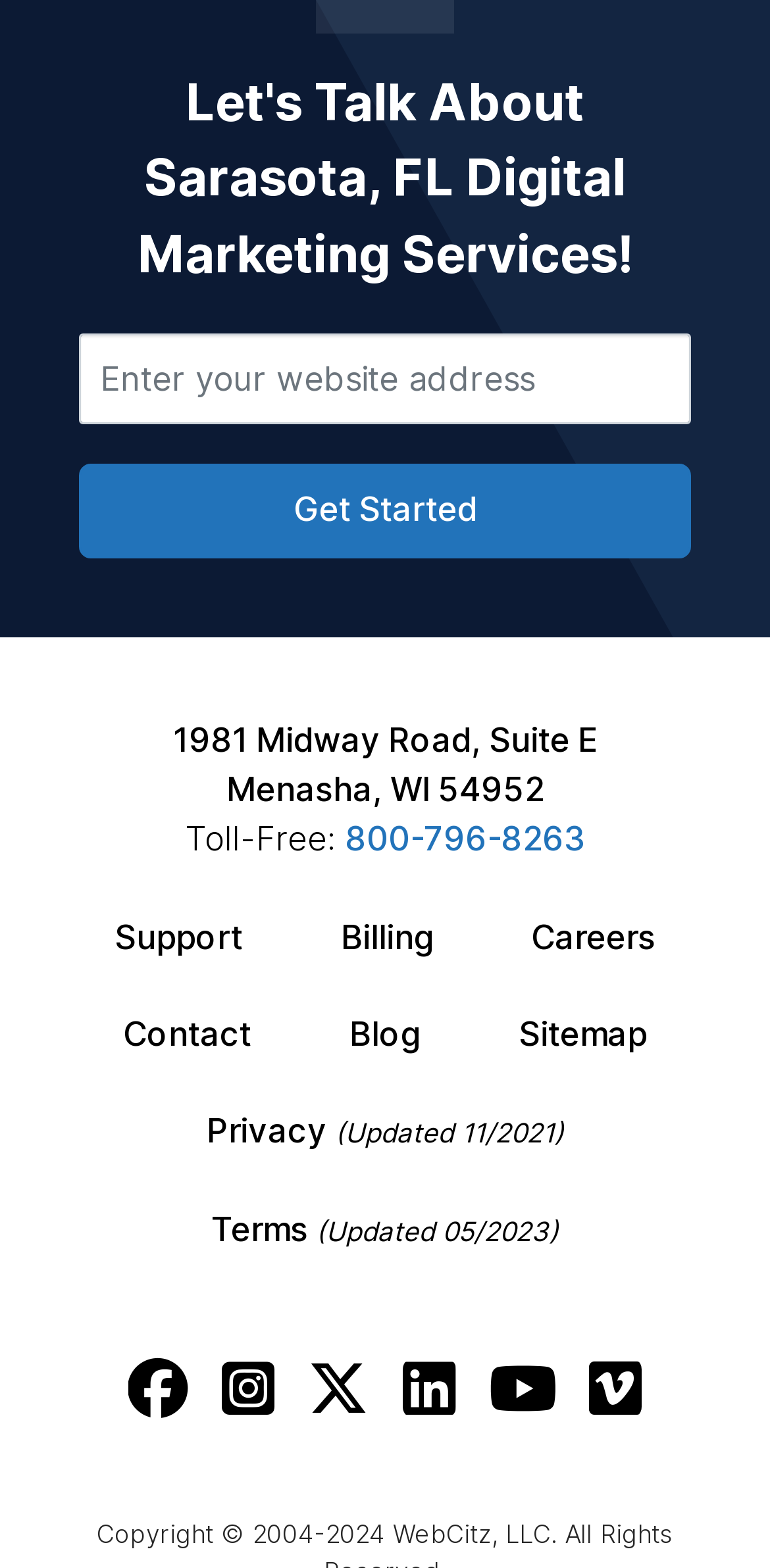Identify the bounding box for the UI element described as: "aria-label="Webcitz vimeo link."". Ensure the coordinates are four float numbers between 0 and 1, formatted as [left, top, right, bottom].

[0.765, 0.865, 0.835, 0.905]